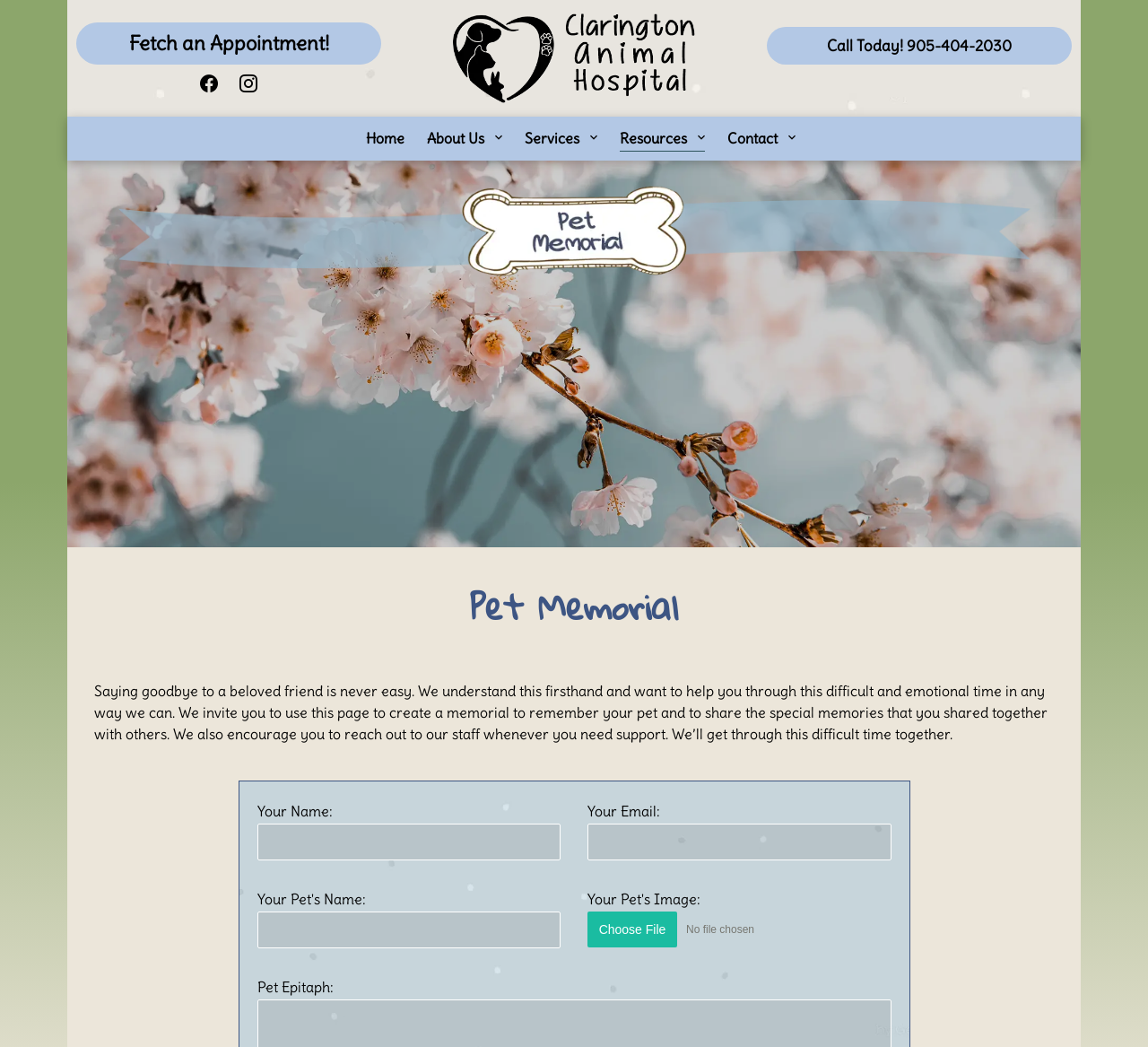Identify the bounding box coordinates of the HTML element based on this description: "parent_node: Your Pet's Name: name="email-2"".

[0.224, 0.871, 0.488, 0.906]